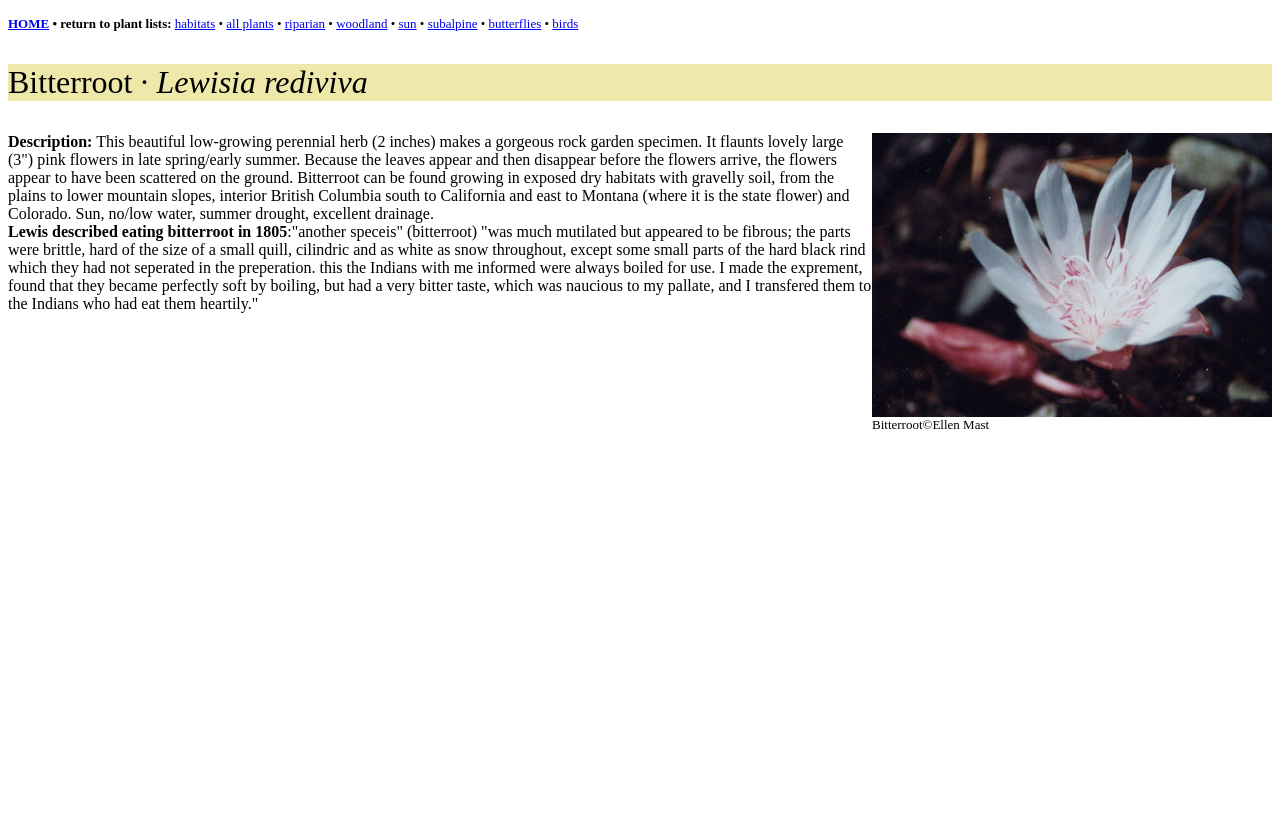What is the name of the plant?
Examine the webpage screenshot and provide an in-depth answer to the question.

I found the answer by looking at the StaticText element with the text 'Bitterroot ·' and 'Lewisia rediviva', which suggests that the plant being described is called Bitterroot.